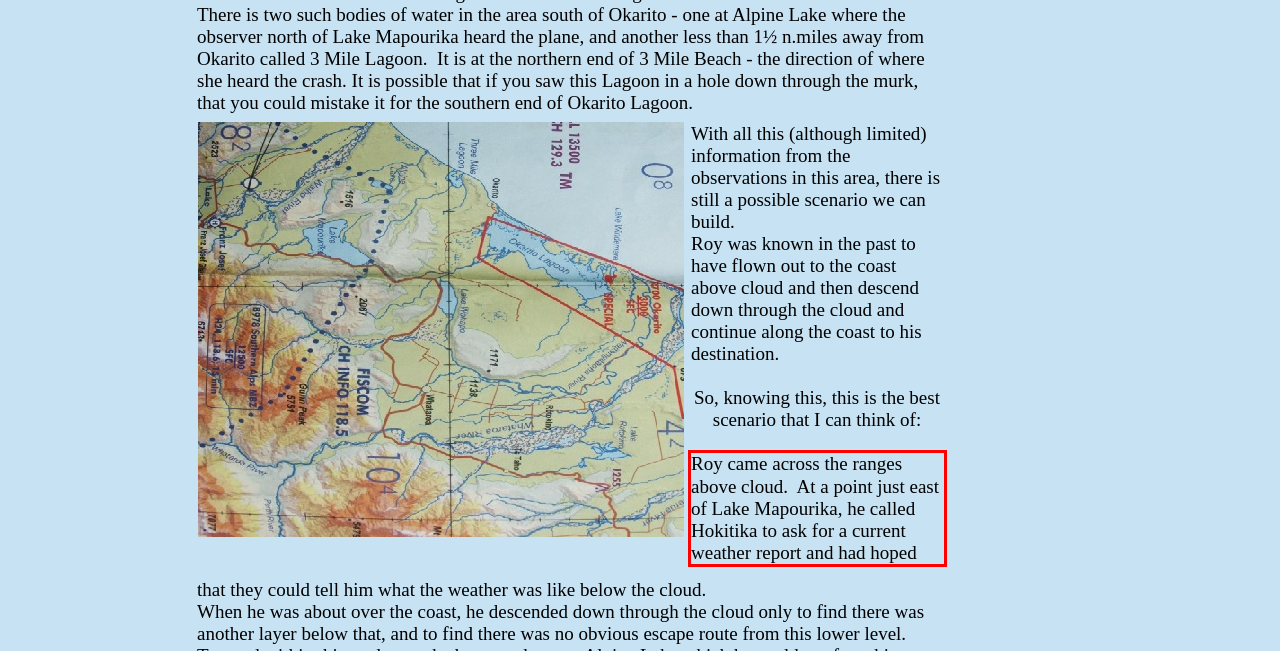Please look at the webpage screenshot and extract the text enclosed by the red bounding box.

Roy came across the ranges above cloud. At a point just east of Lake Mapourika, he called Hokitika to ask for a current weather report and had hoped